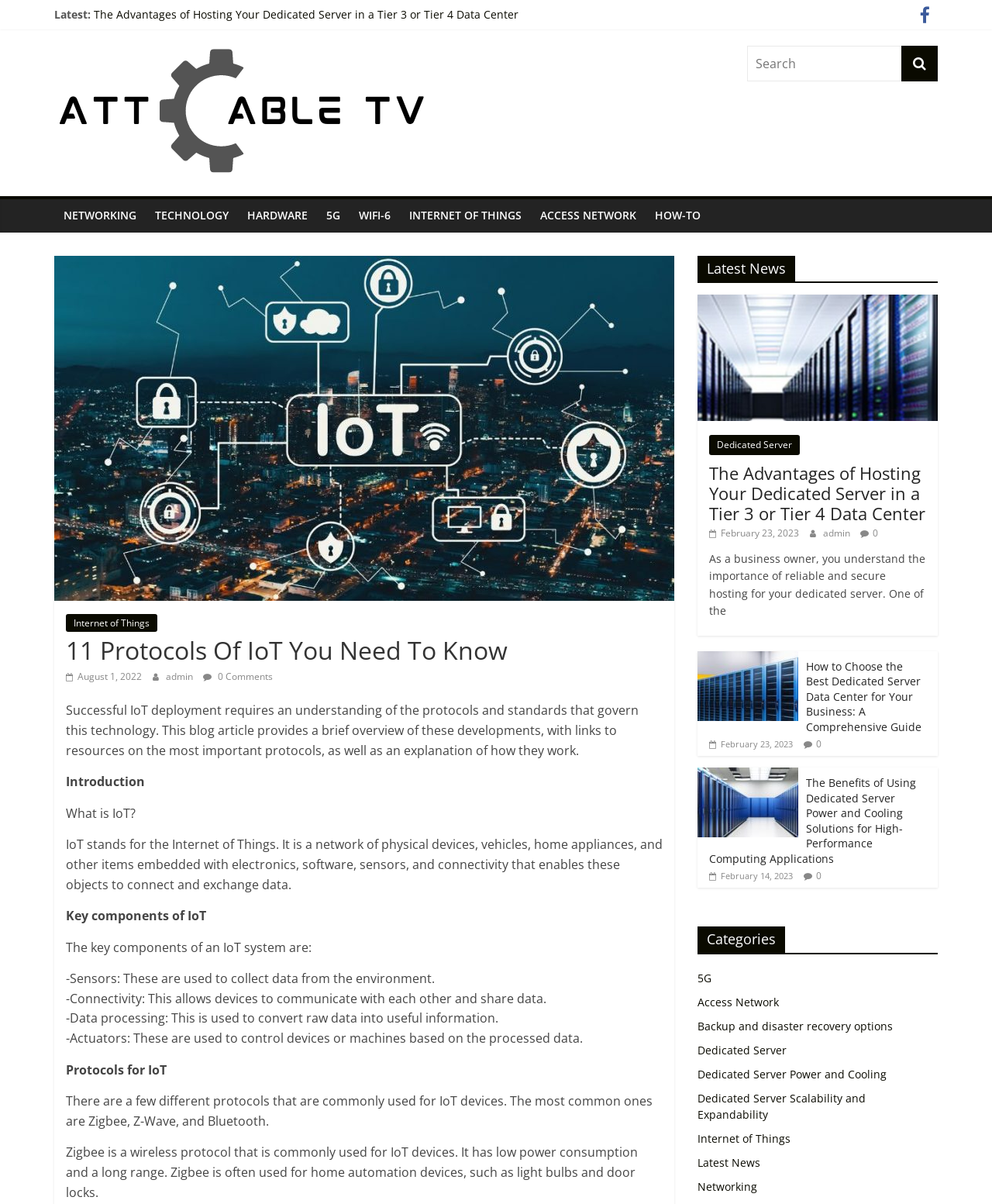Answer the question below with a single word or a brief phrase: 
What is the name of the magazine?

ColorMag Top Magazine